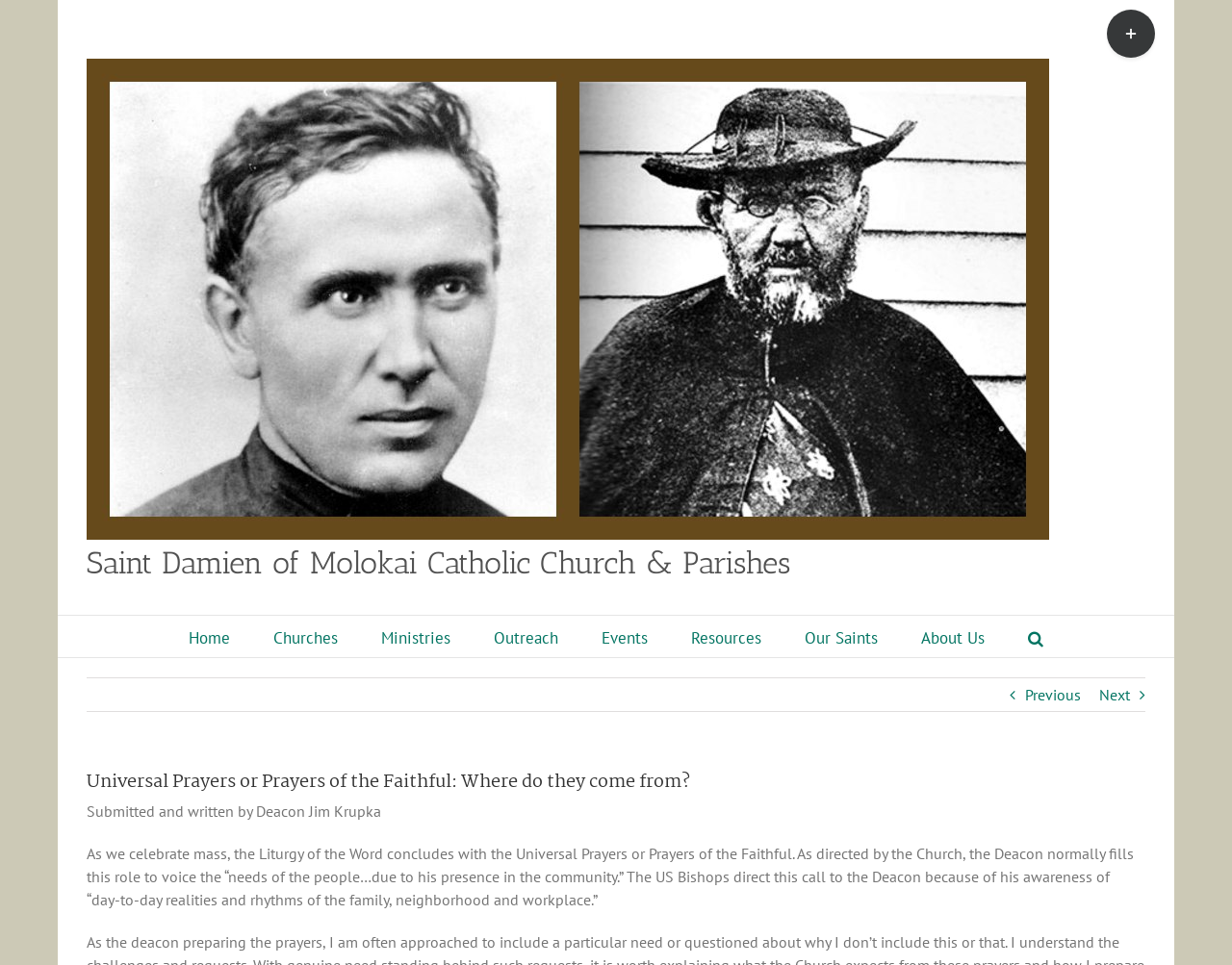What is the bounding box coordinate of the 'Search' button?
From the image, respond with a single word or phrase.

[0.834, 0.638, 0.847, 0.681]